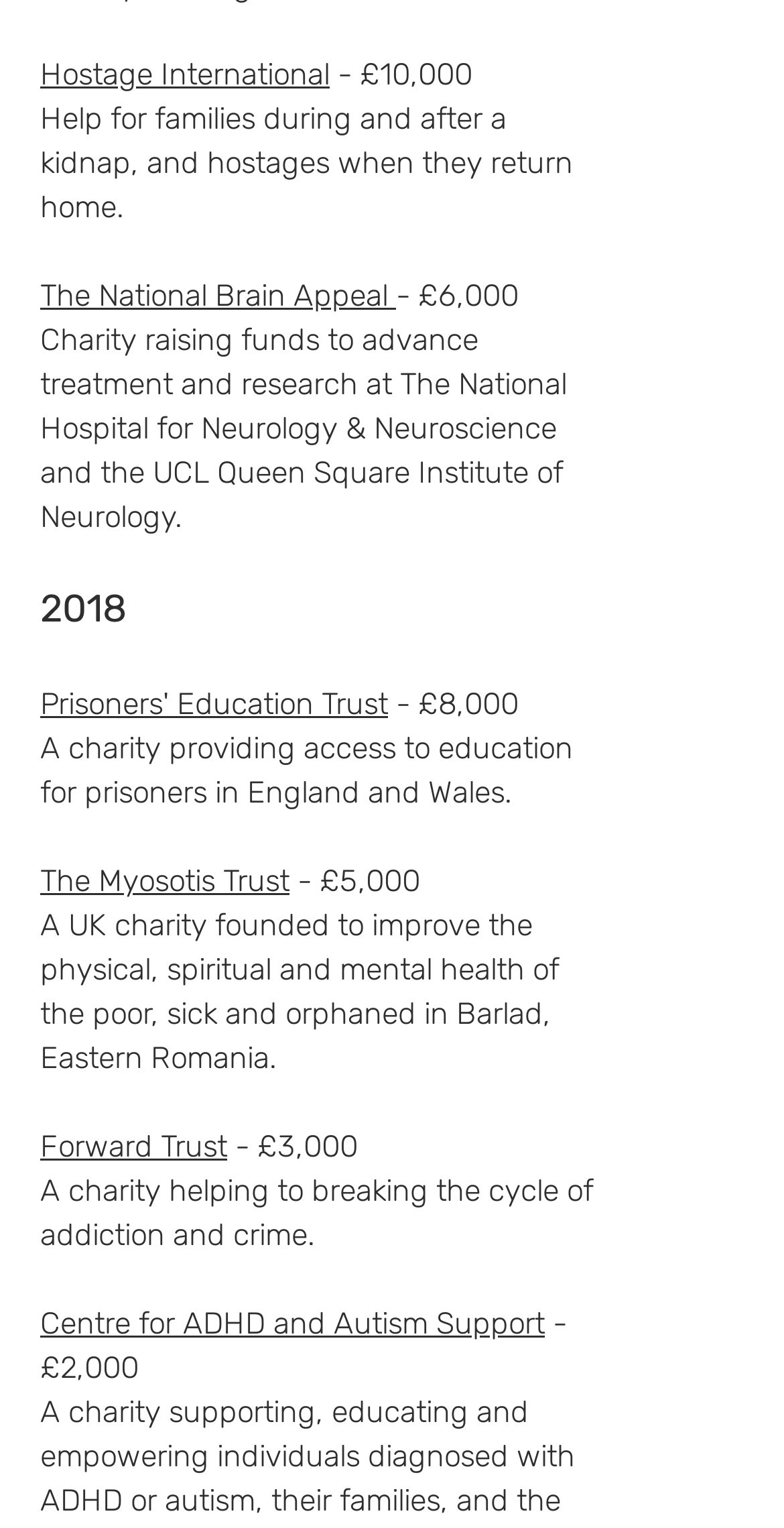What is the year mentioned on the webpage?
Give a detailed explanation using the information visible in the image.

The year 2018 is mentioned on the webpage in the StaticText element with the text '2018' and has a bounding box coordinate of [0.051, 0.383, 0.162, 0.413]. This information is provided in the context of the webpage's content.